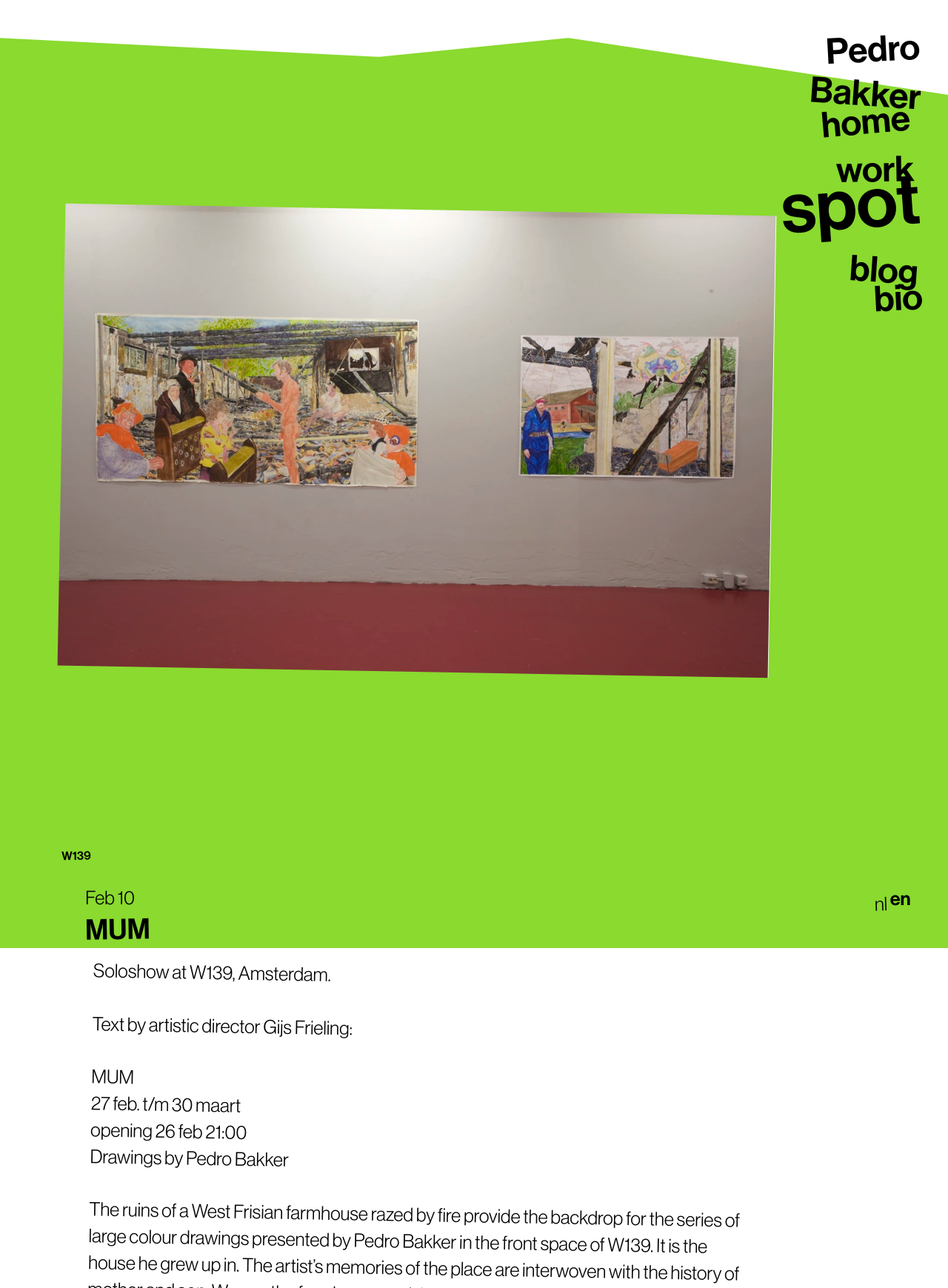Please find the bounding box coordinates of the clickable region needed to complete the following instruction: "Read more about the artist's bio". The bounding box coordinates must consist of four float numbers between 0 and 1, i.e., [left, top, right, bottom].

[0.826, 0.216, 0.974, 0.249]